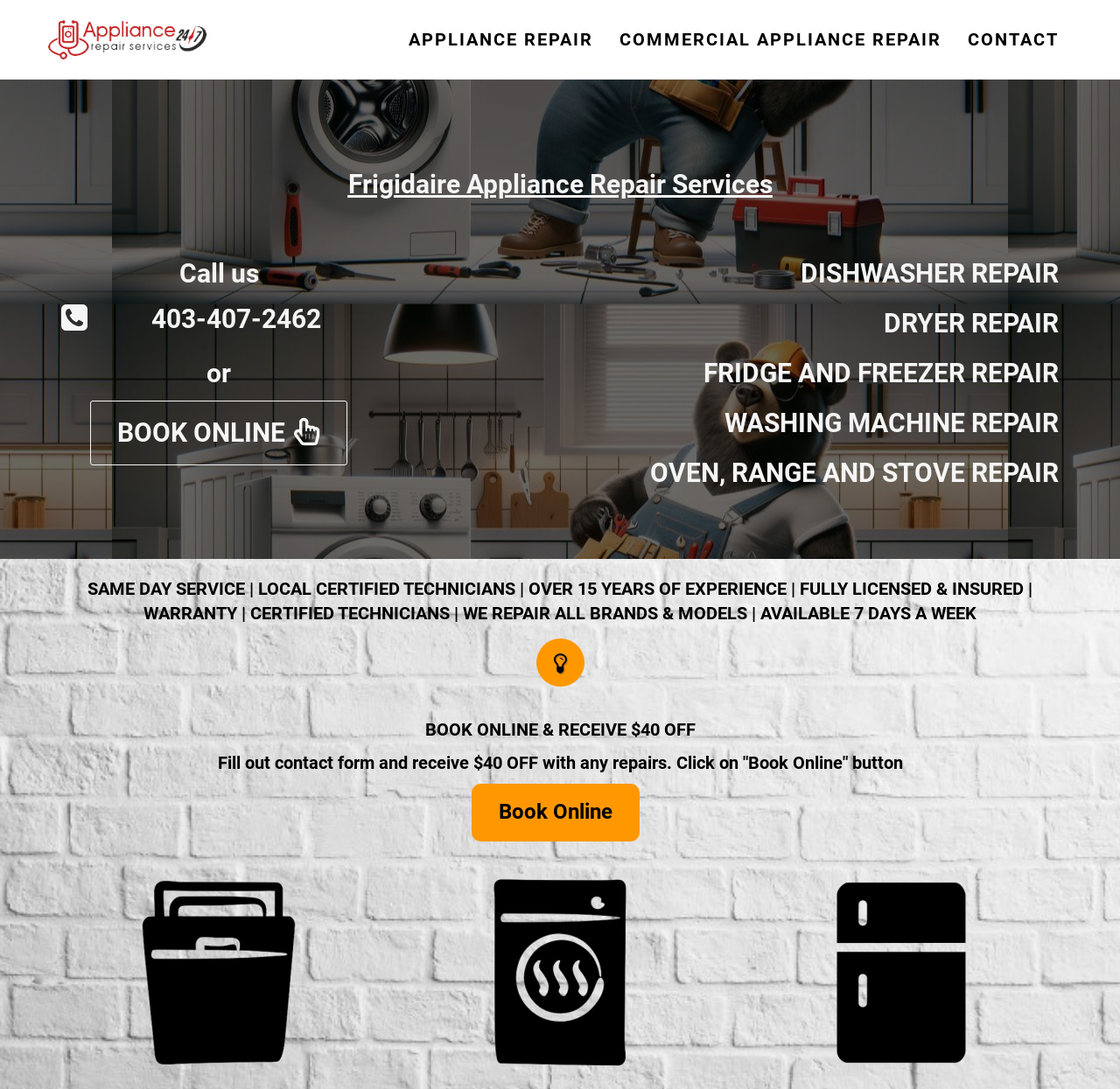Please identify the bounding box coordinates of the element's region that I should click in order to complete the following instruction: "Book online and receive $40 OFF". The bounding box coordinates consist of four float numbers between 0 and 1, i.e., [left, top, right, bottom].

[0.421, 0.72, 0.571, 0.772]